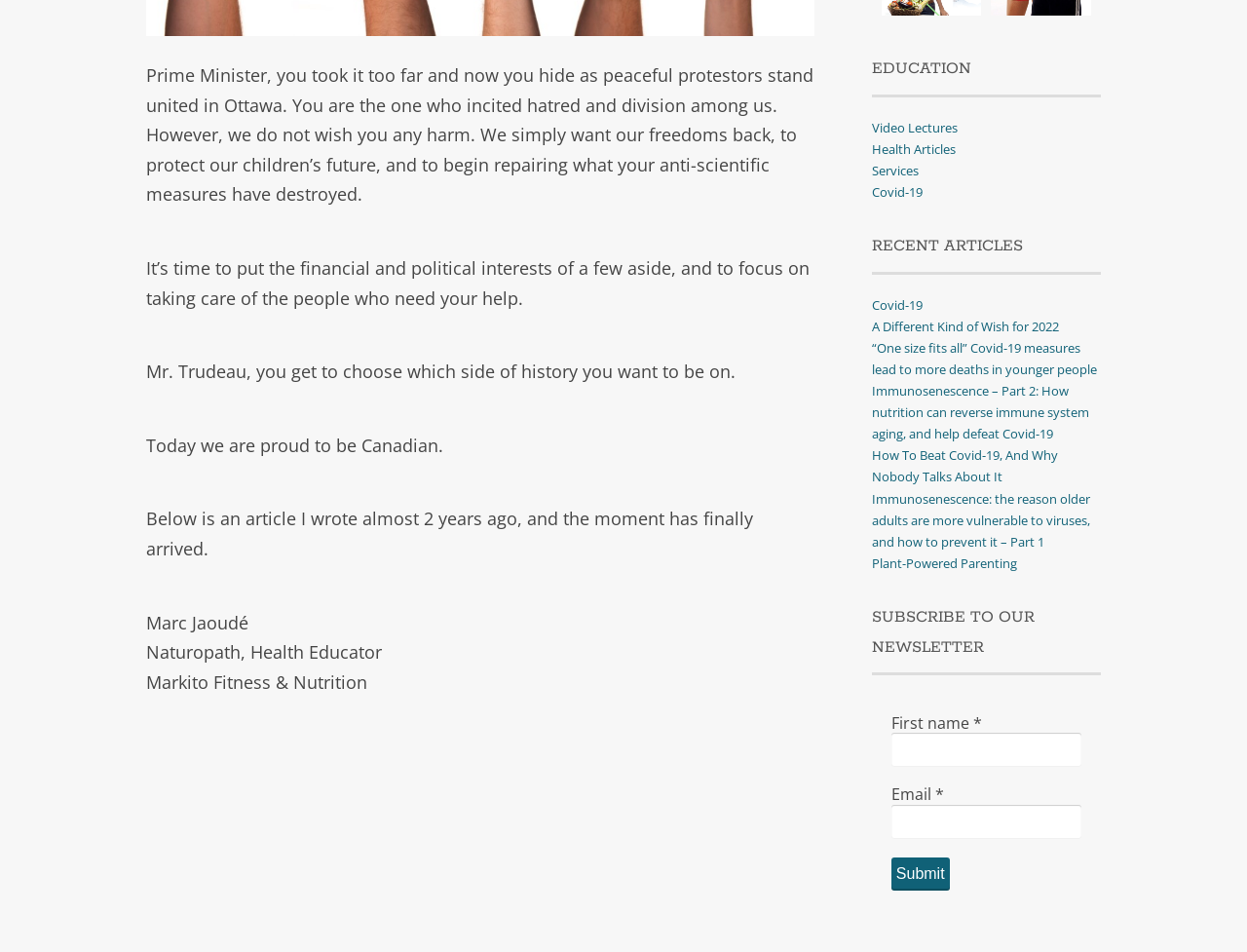Using the format (top-left x, top-left y, bottom-right x, bottom-right y), and given the element description, identify the bounding box coordinates within the screenshot: Weight Loss

None